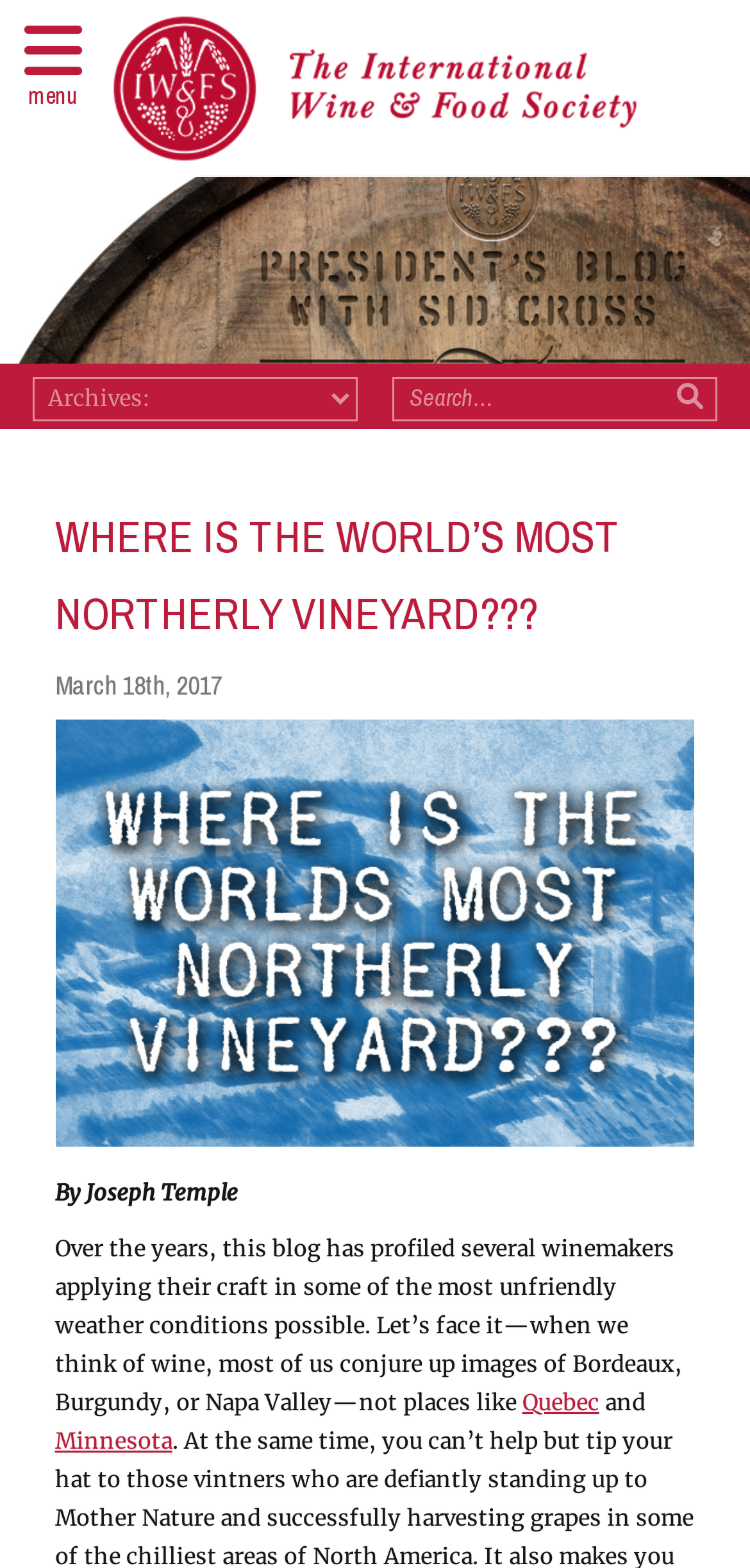Please indicate the bounding box coordinates for the clickable area to complete the following task: "Read the article about Olkiluoto power plant wine vineyard". The coordinates should be specified as four float numbers between 0 and 1, i.e., [left, top, right, bottom].

[0.073, 0.459, 0.927, 0.731]